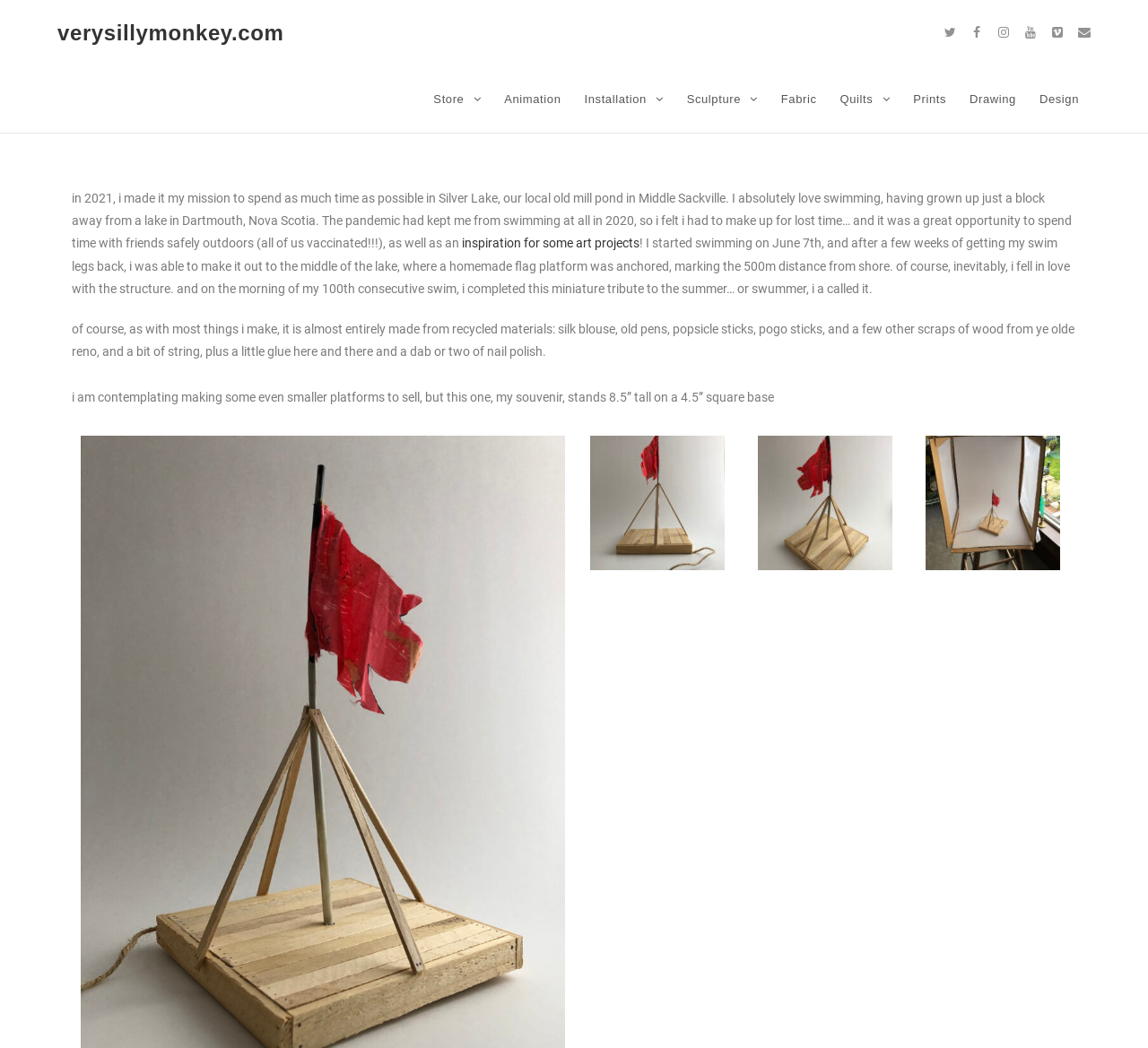Analyze the image and answer the question with as much detail as possible: 
How many links are there in the navigation menu?

By counting the links in the navigation menu, I found that there are 9 links: 'Store', 'Animation', 'Installation', 'Sculpture', 'Fabric', 'Quilts', 'Prints', 'Drawing', and 'Design'.